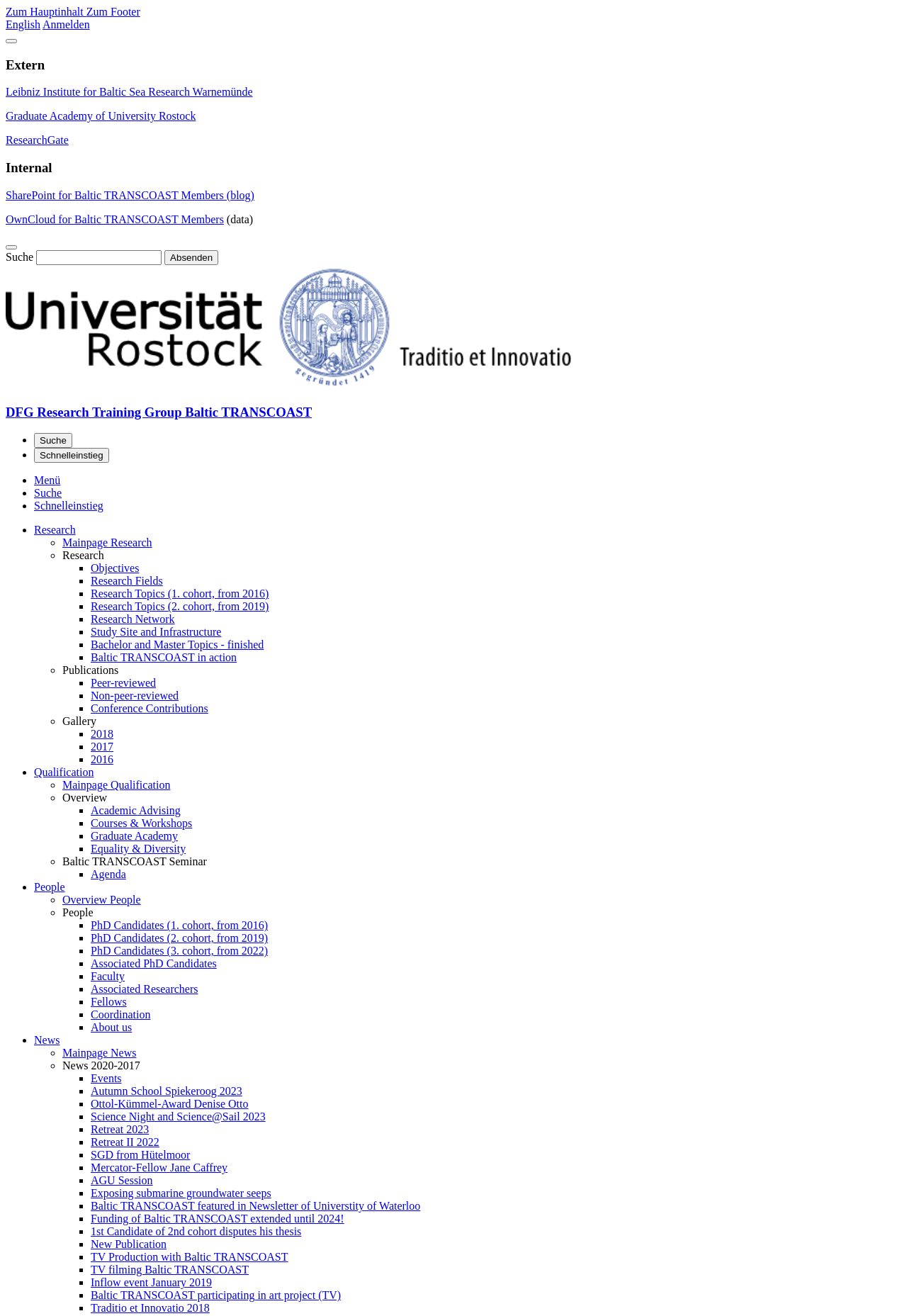What is the 'Schnelleinstieg' button for?
Please interpret the details in the image and answer the question thoroughly.

The 'Schnelleinstieg' button is located in the navigation menu, and its name translates to 'quick access' in English. This suggests that the button provides quick access to frequently used or important pages or functions on the webpage.